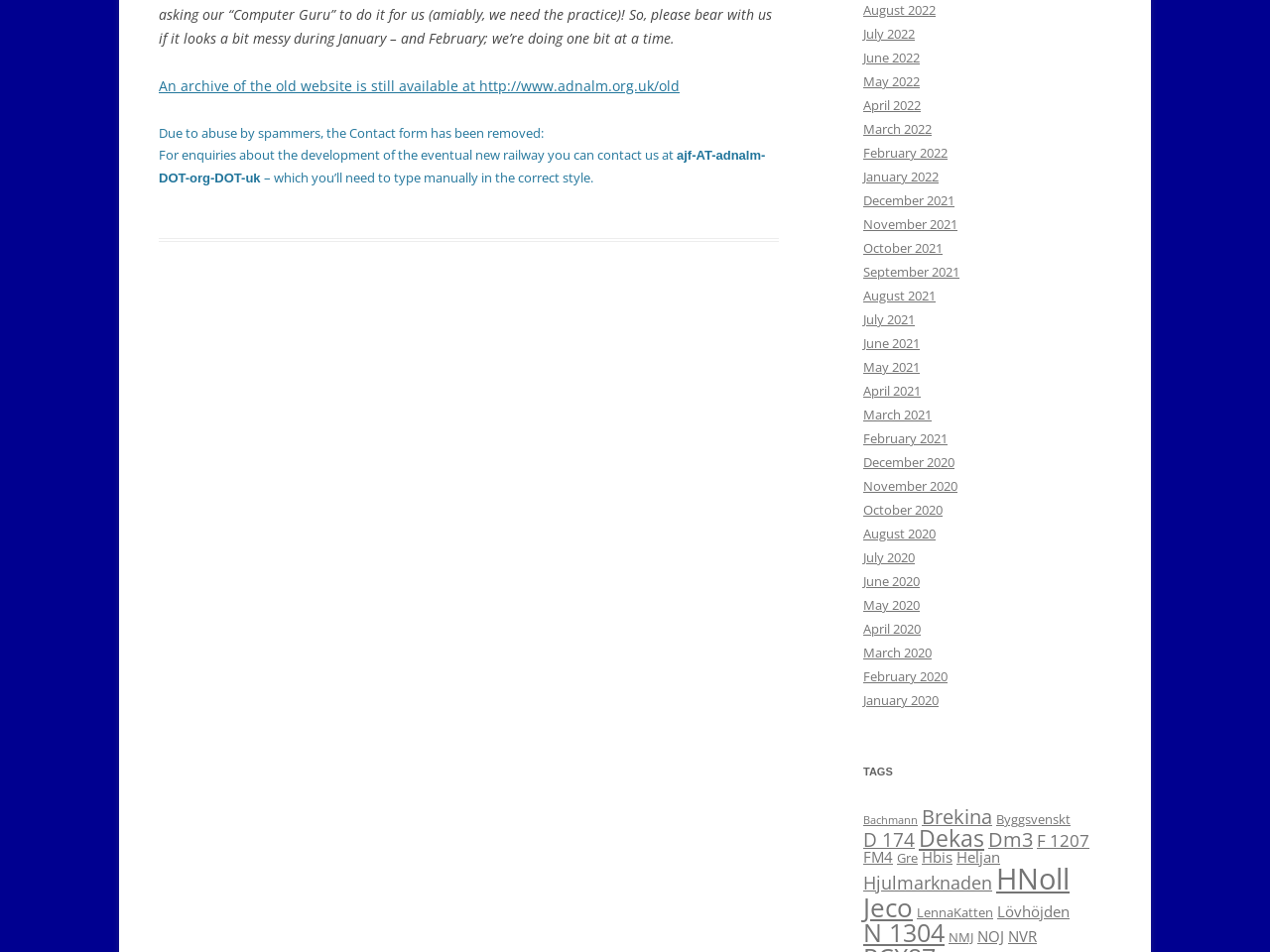Identify the bounding box for the described UI element. Provide the coordinates in (top-left x, top-left y, bottom-right x, bottom-right y) format with values ranging from 0 to 1: May 2022

[0.68, 0.076, 0.724, 0.095]